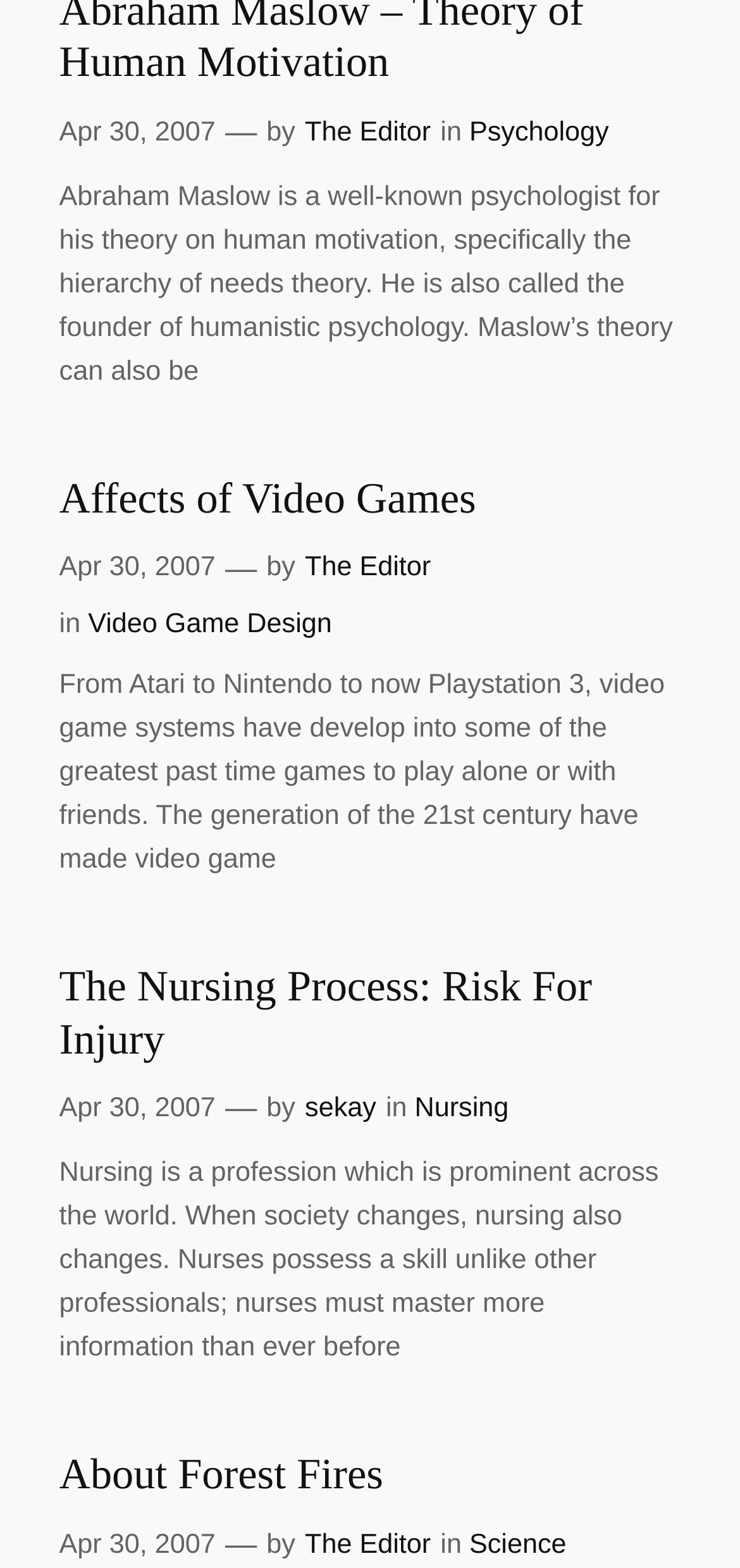Determine the bounding box coordinates of the clickable element to complete this instruction: "Get directions to the resort". Provide the coordinates in the format of four float numbers between 0 and 1, [left, top, right, bottom].

None